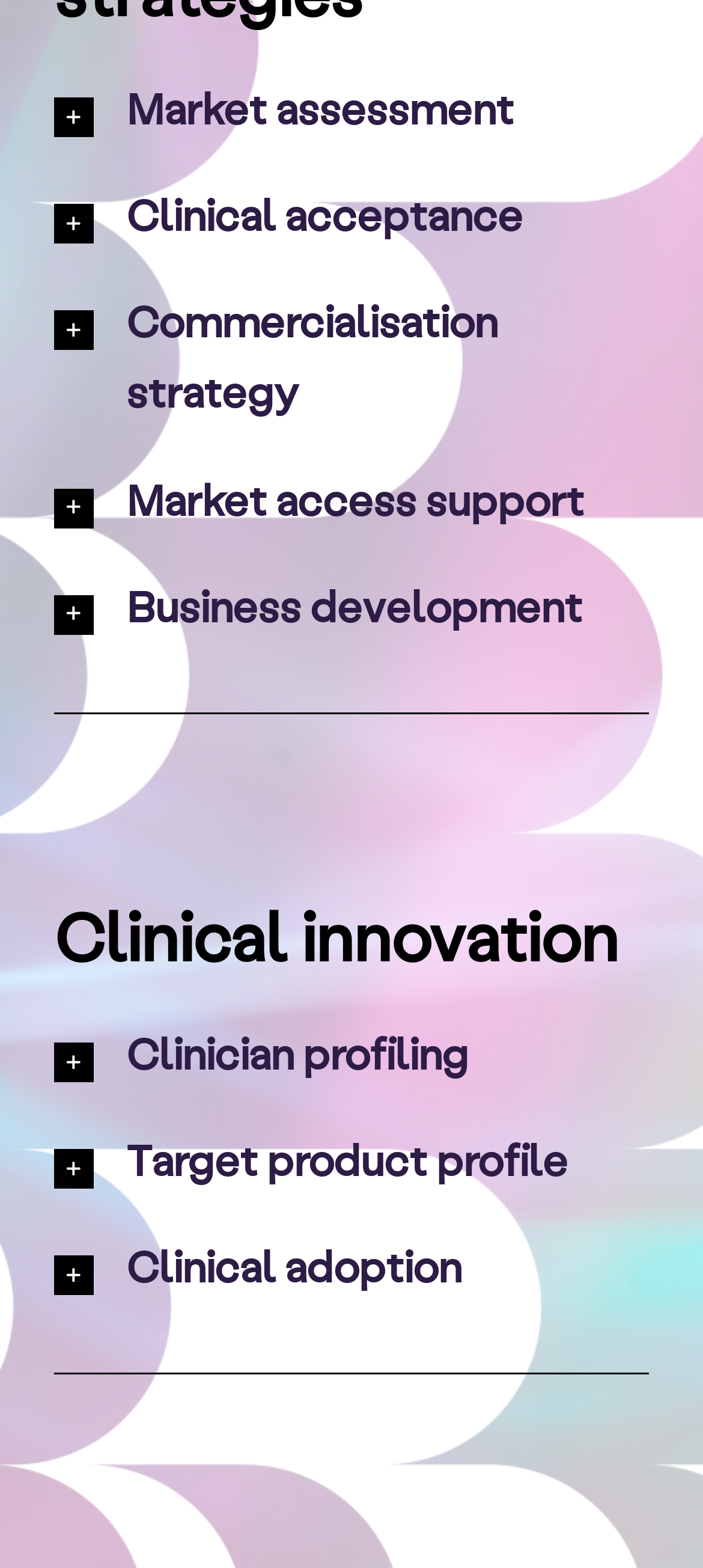Using the provided element description "Target product profile", determine the bounding box coordinates of the UI element.

[0.077, 0.705, 0.923, 0.773]